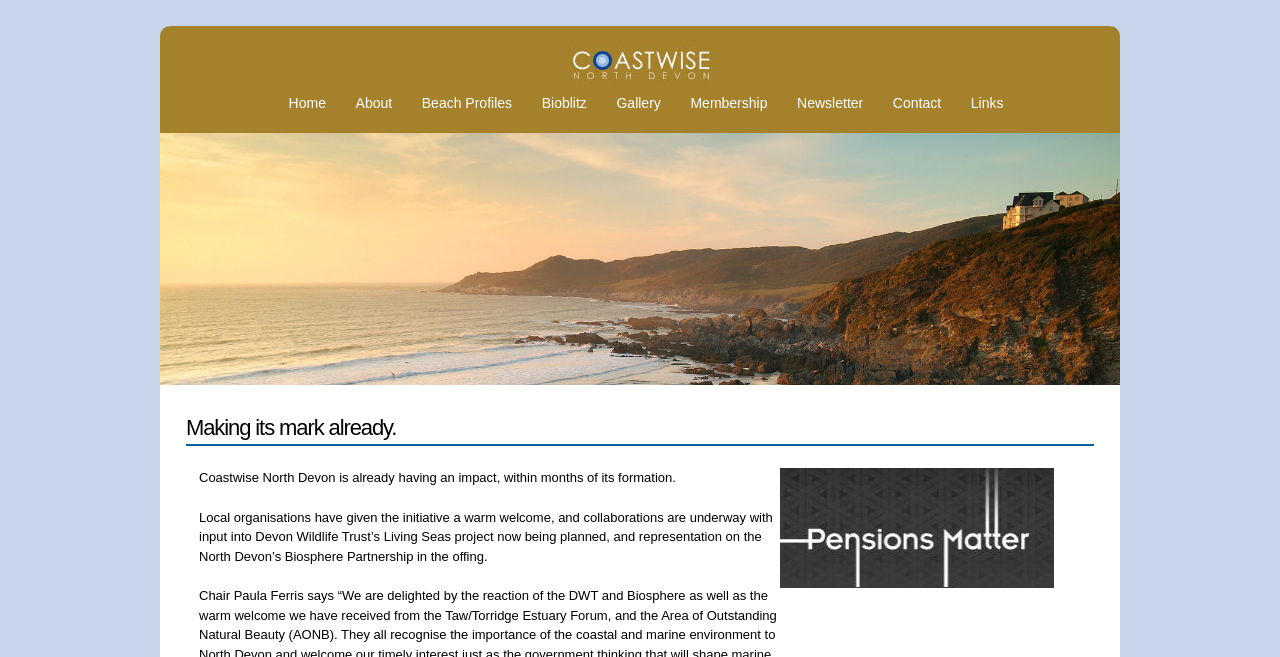How many months has Coastwise North Devon been in formation?
Answer the question with a thorough and detailed explanation.

I inferred this answer by reading the StaticText element 'Coastwise North Devon is already having an impact, within months of its formation.' which suggests that the time period is in months, but the exact number is not specified.